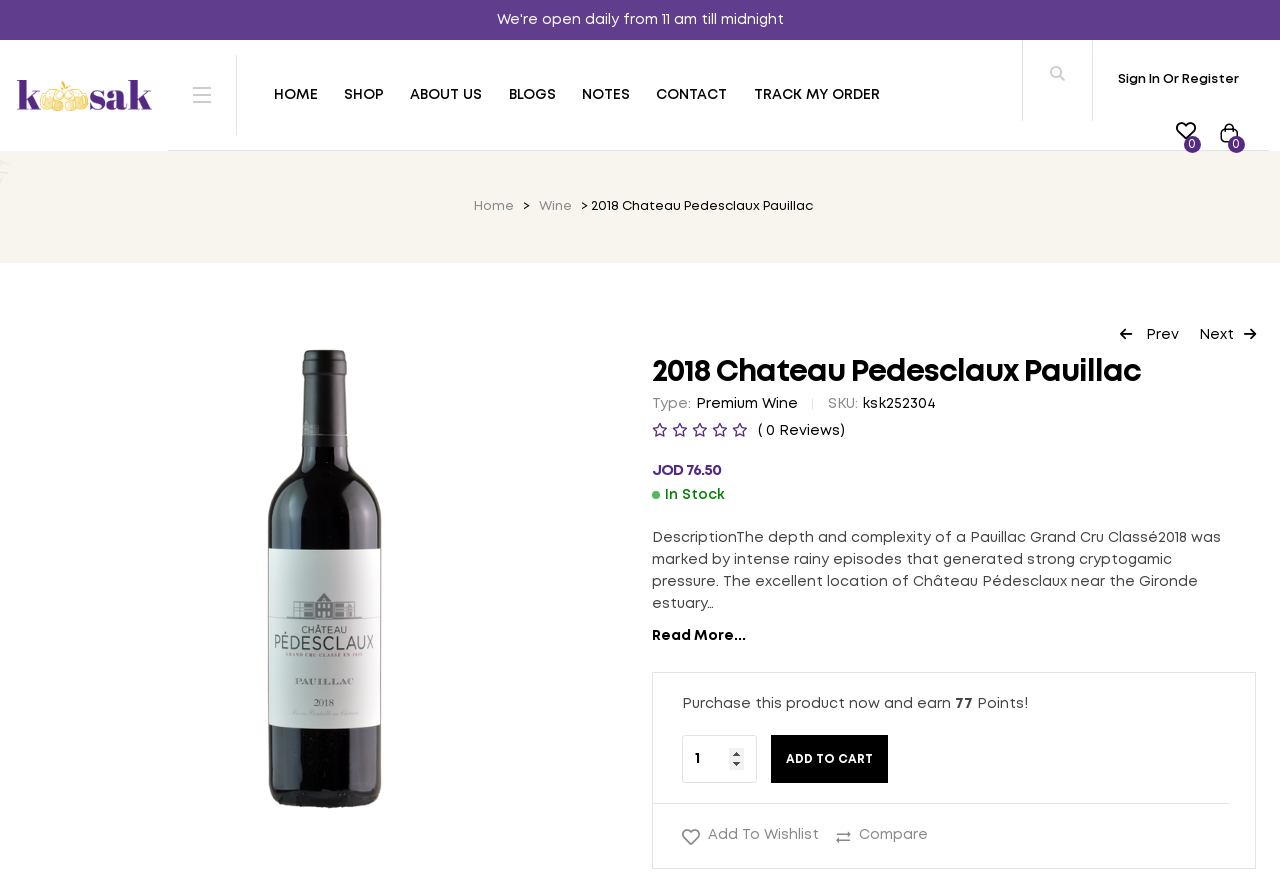Identify the bounding box coordinates for the UI element that matches this description: "Sign In or Register".

[0.865, 0.079, 0.968, 0.101]